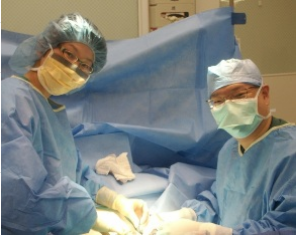Provide a comprehensive description of the image.

In a sterile surgical environment, Dr. Tammy Wu and Dr. Calvin Lee are seen collaborating during a procedure. Both surgeons are garbed in blue surgical attire, including gowns and masks, highlighting their professionalism and commitment to patient care. Dr. Wu, a board-certified plastic surgeon, and Dr. Lee, a board-certified general surgeon, are partners not only in their medical practice but also in their shared dedication to surgery, particularly in areas such as breast augmentation and tummy tuck procedures. The focus and teamwork displayed in this moment encapsulate their long-standing relationship and combined expertise in the field of surgery.